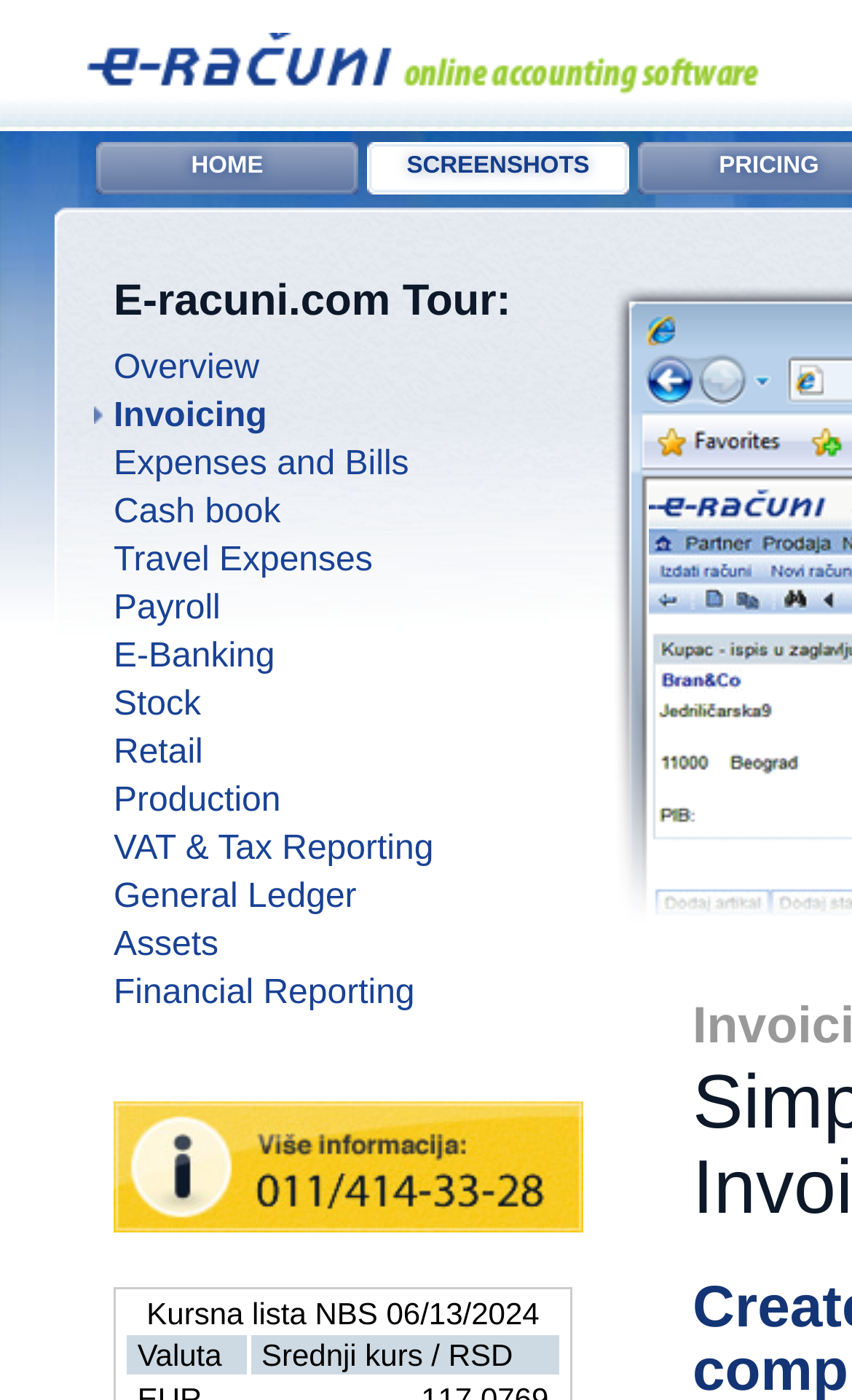What is the second link on the top navigation bar?
Look at the image and respond with a single word or a short phrase.

SCREENSHOTS